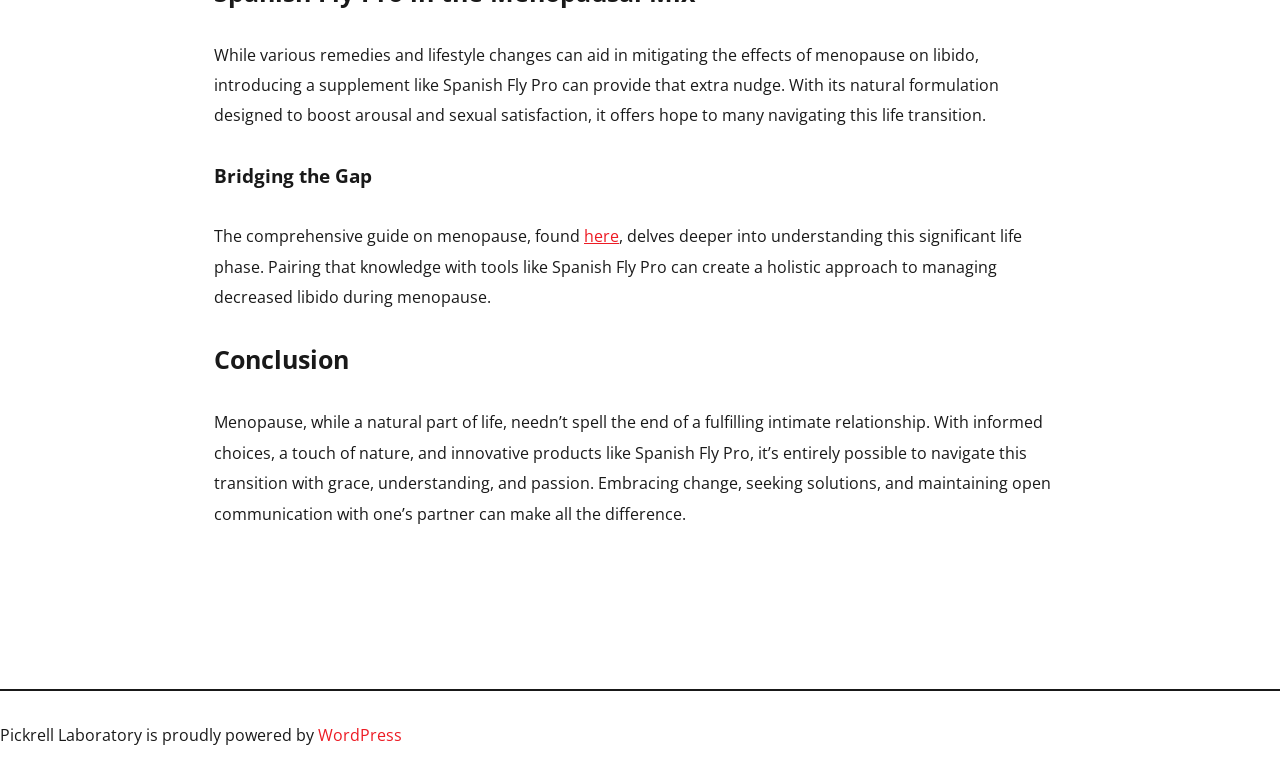Given the element description here, predict the bounding box coordinates for the UI element in the webpage screenshot. The format should be (top-left x, top-left y, bottom-right x, bottom-right y), and the values should be between 0 and 1.

[0.456, 0.288, 0.484, 0.317]